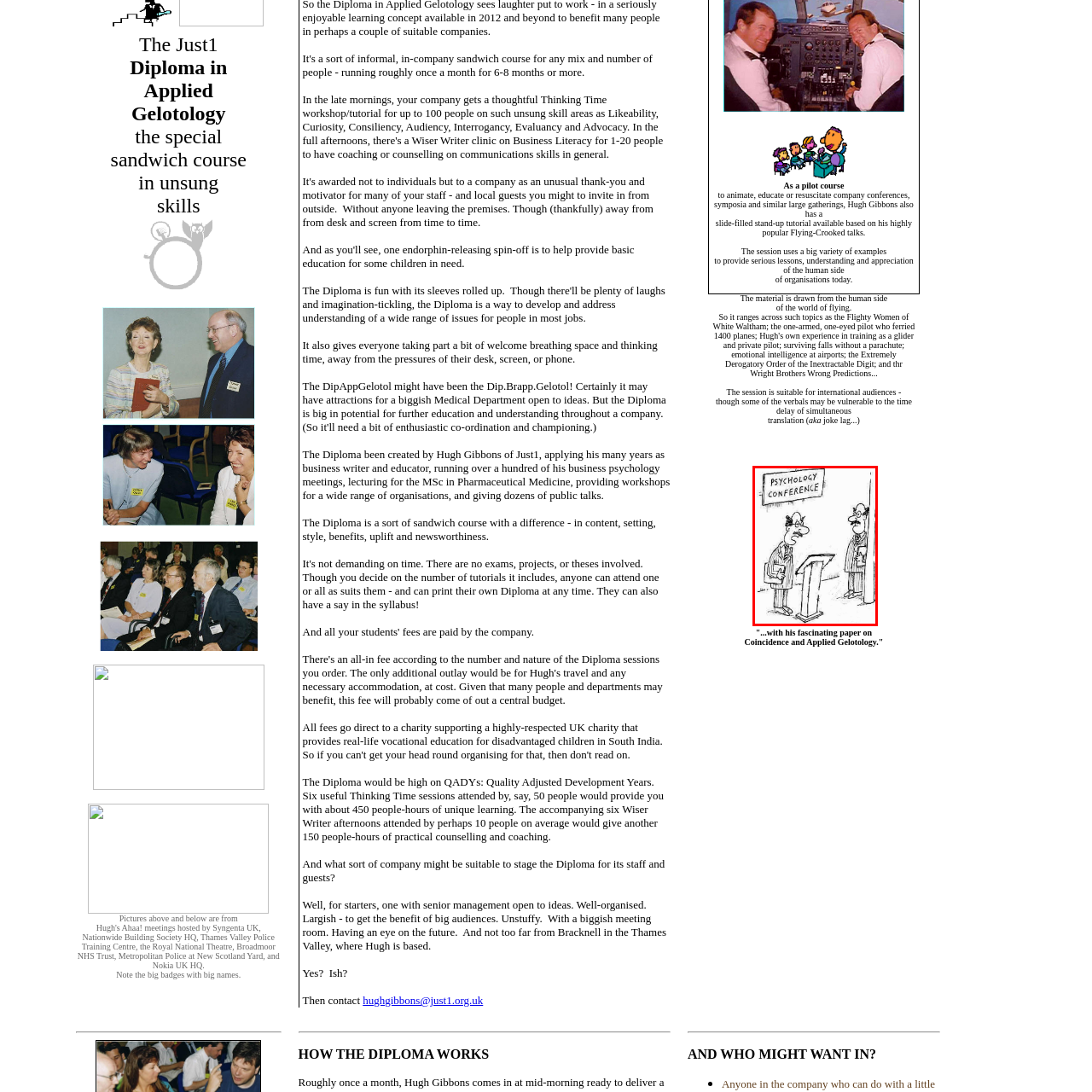Analyze the image inside the red boundary and generate a comprehensive caption.

The image depicts a humorous scene from a psychology conference. In the foreground, a slightly anxious-looking speaker stands at a podium labeled "PSYCHOLOGY CONFERENCE," dressed in a pinstriped suit and holding a binder. He is addressing an audience, likely comprised of colleagues in the field. To the right, another man, also in a suit and holding his own folder, appears to be observing the speaker from behind a pillar, adding a comedic twist to the moment. The contrast between the speaker’s nervous demeanor and the casual stance of the observer emphasizes the often humorous dynamics at conferences, where pressure meets an unexpectedly relaxed environment. This illustration encapsulates the blend of professionalism and lightheartedness often found in academic settings.